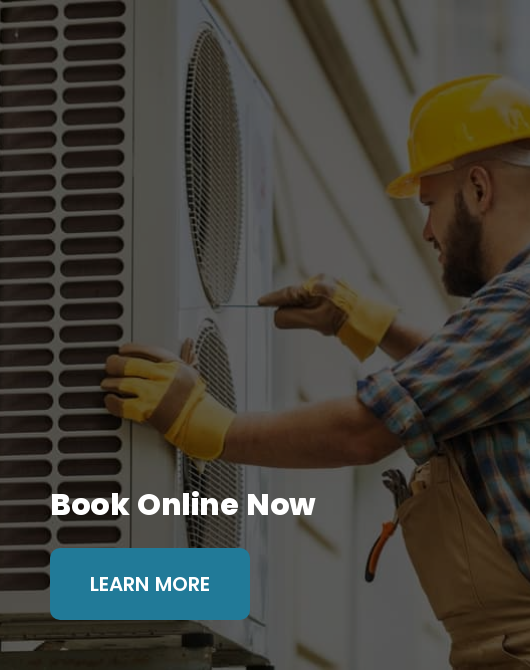What is the purpose of the 'Book Online Now' button?
Using the image, provide a concise answer in one word or a short phrase.

To schedule services